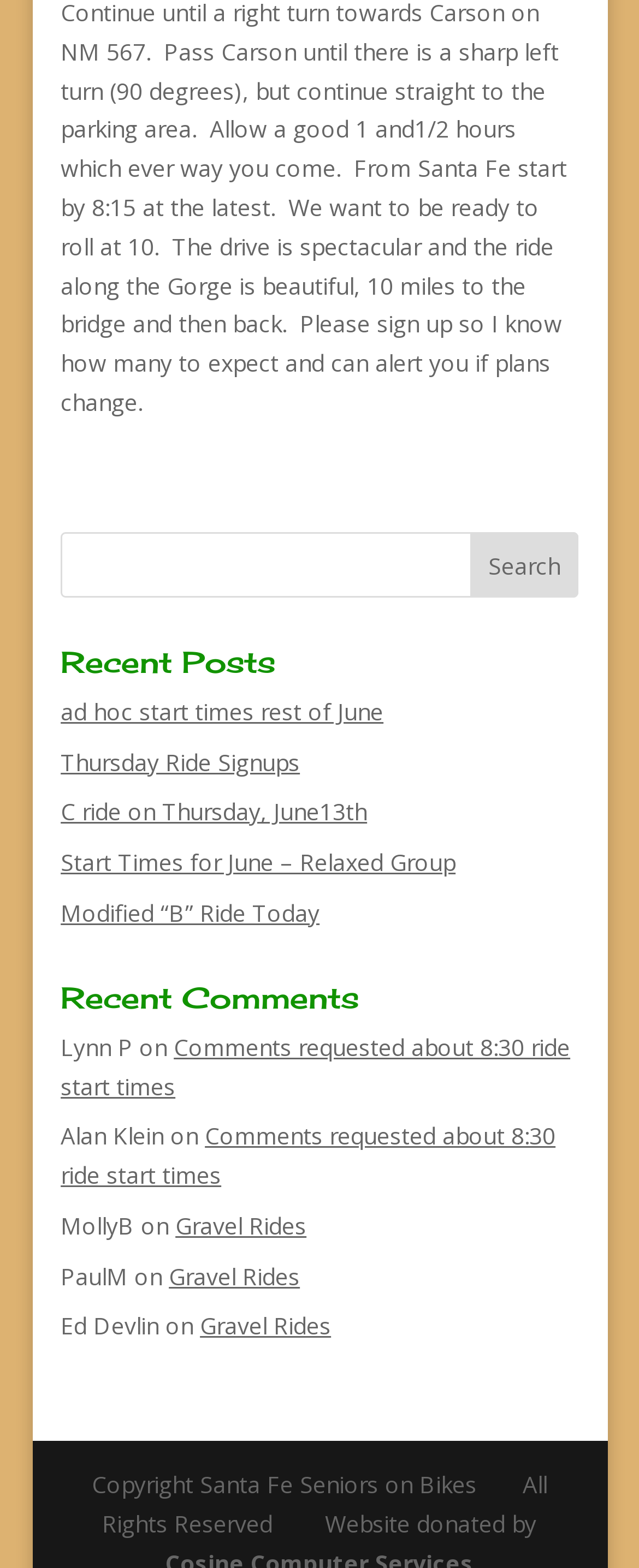How many comments are listed under 'Recent Comments'?
Please provide a single word or phrase based on the screenshot.

4